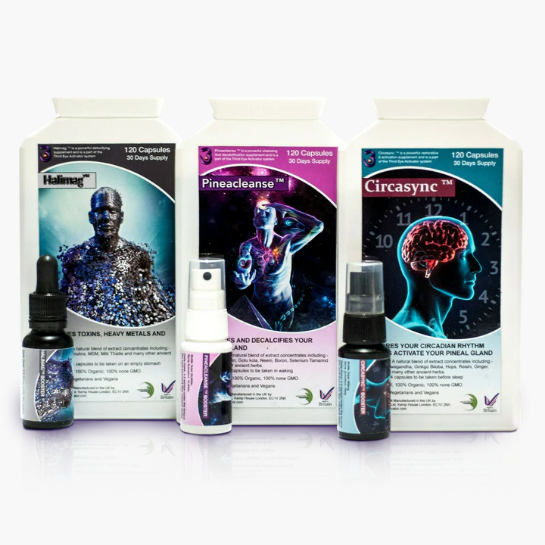Explain the image thoroughly, highlighting all key elements.

The image showcases the "Third Eye Activator Kit," a collection of products designed for promoting pineal gland health. This kit includes three key items: 

1. **Halinga™** - A detox formula that cleanses the body of toxins and heavy metals.
2. **Pineacleanse™** - Specifically formulated to decalcify the pineal gland, enhancing its function.
3. **Circasync™** - Aids in regulating circadian rhythms to support pineal activation.

Each product is presented in a clean, modern packaging that emphasizes their natural and organic components. The kit aims to provide users with a comprehensive approach to improving their pineal health, crafted by leading experts in the field.